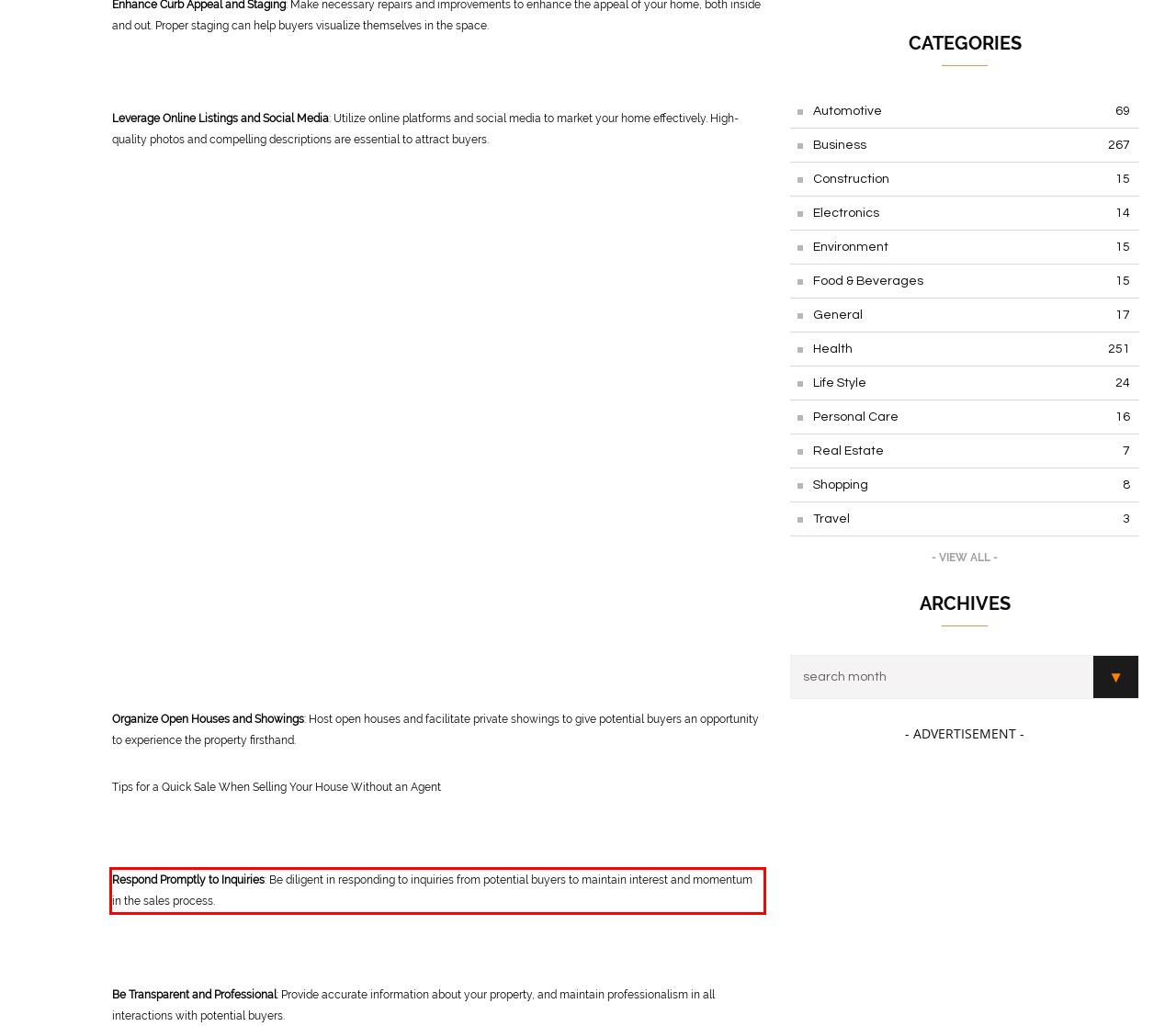Using the provided screenshot, read and generate the text content within the red-bordered area.

Respond Promptly to Inquiries: Be diligent in responding to inquiries from potential buyers to maintain interest and momentum in the sales process.